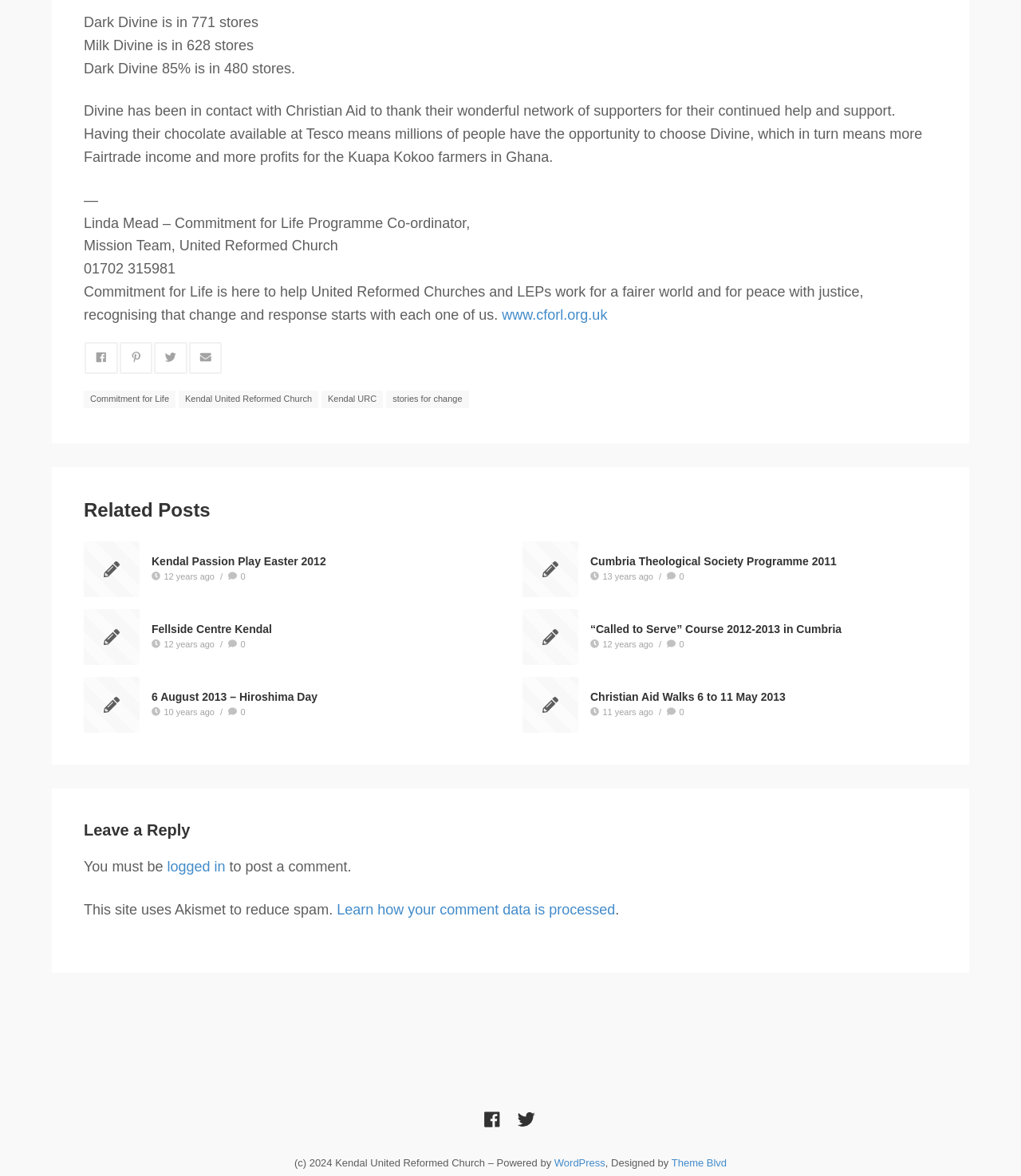What is the name of the programme mentioned in the article 'Cumbria Theological Society Programme 2011'?
Based on the image, give a one-word or short phrase answer.

Cumbria Theological Society Programme 2011